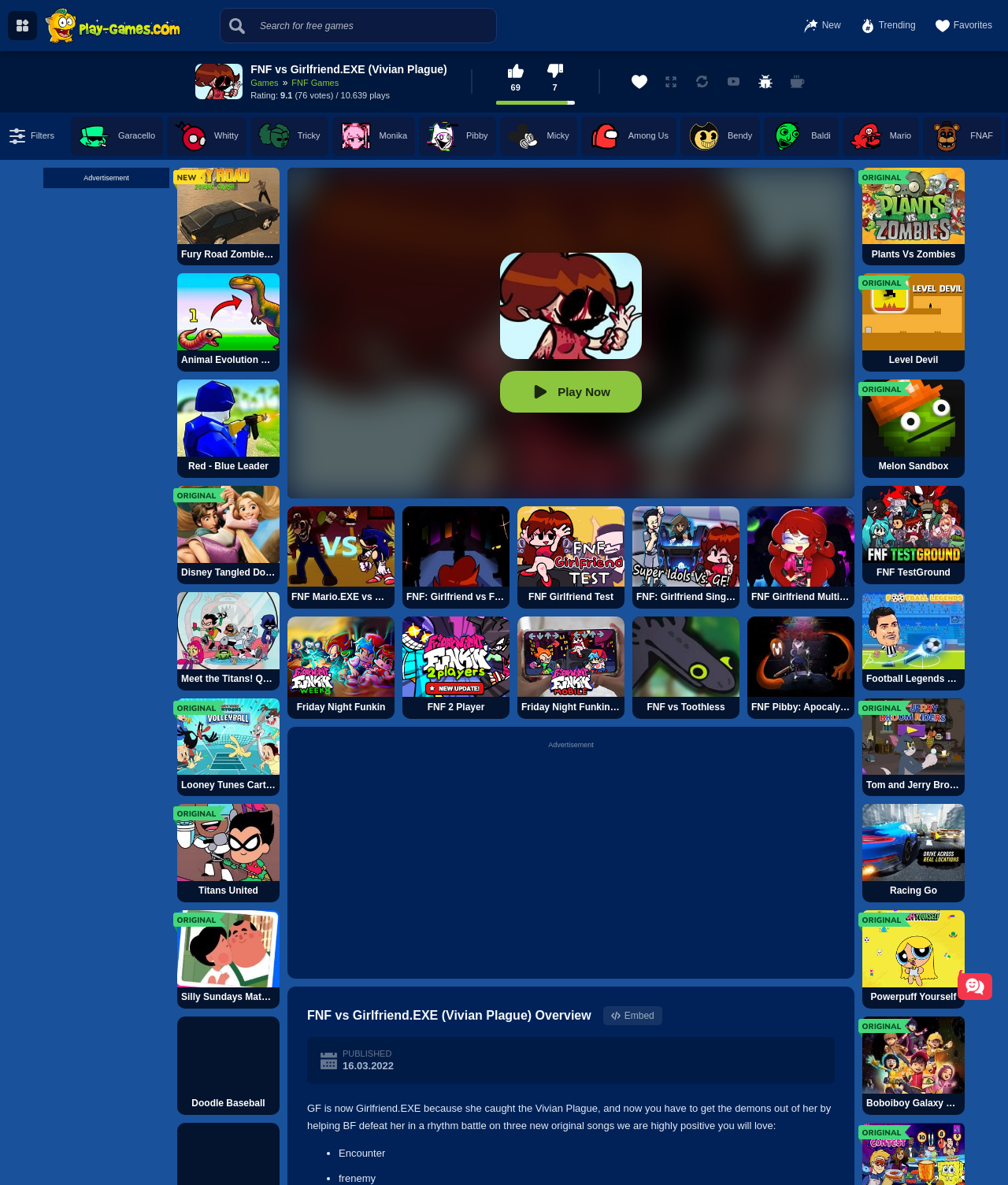Generate a detailed explanation of the webpage's features and information.

This webpage is about a game called "FNF vs Girlfriend.EXE (Vivian Plague)" which is a rhythm battle game. At the top of the page, there is a navigation bar with several buttons and links, including "Show Game Library", "Play Games Online", "Search for free games", and links to different game categories like "New", "Trending", and "Favorites". 

Below the navigation bar, there is a large image of the game "FNF vs Girlfriend.EXE (Vivian Plague)" with a heading and a brief description. To the right of the image, there are buttons to "Like" or "Dislike" the game, as well as a "Favorite Games" button. 

Further down the page, there are several buttons to control the game, including "Fullscreen", "Refresh", "Walkthrough", "Report", and "Support the Developer". 

On the left side of the page, there is a list of filters with game characters' names, such as "Garacello", "Whitty", "Tricky", and "Monika". 

In the middle of the page, there is a large section dedicated to advertisements, with several links to other games, including "Fury Road Zombie Crash Online", "Animal Evolution Simulator Online", and "Disney Tangled Double Trouble Online". Each link has a corresponding image. 

At the bottom of the page, there is a large iframe that contains the game container, where the game can be played. Below the iframe, there are links to other related games, including "FNF Mario.EXE vs Sonic.EXE (It’s a me x Too Slow) Online" and "FNF: Girlfriend vs FNF Universe Online".